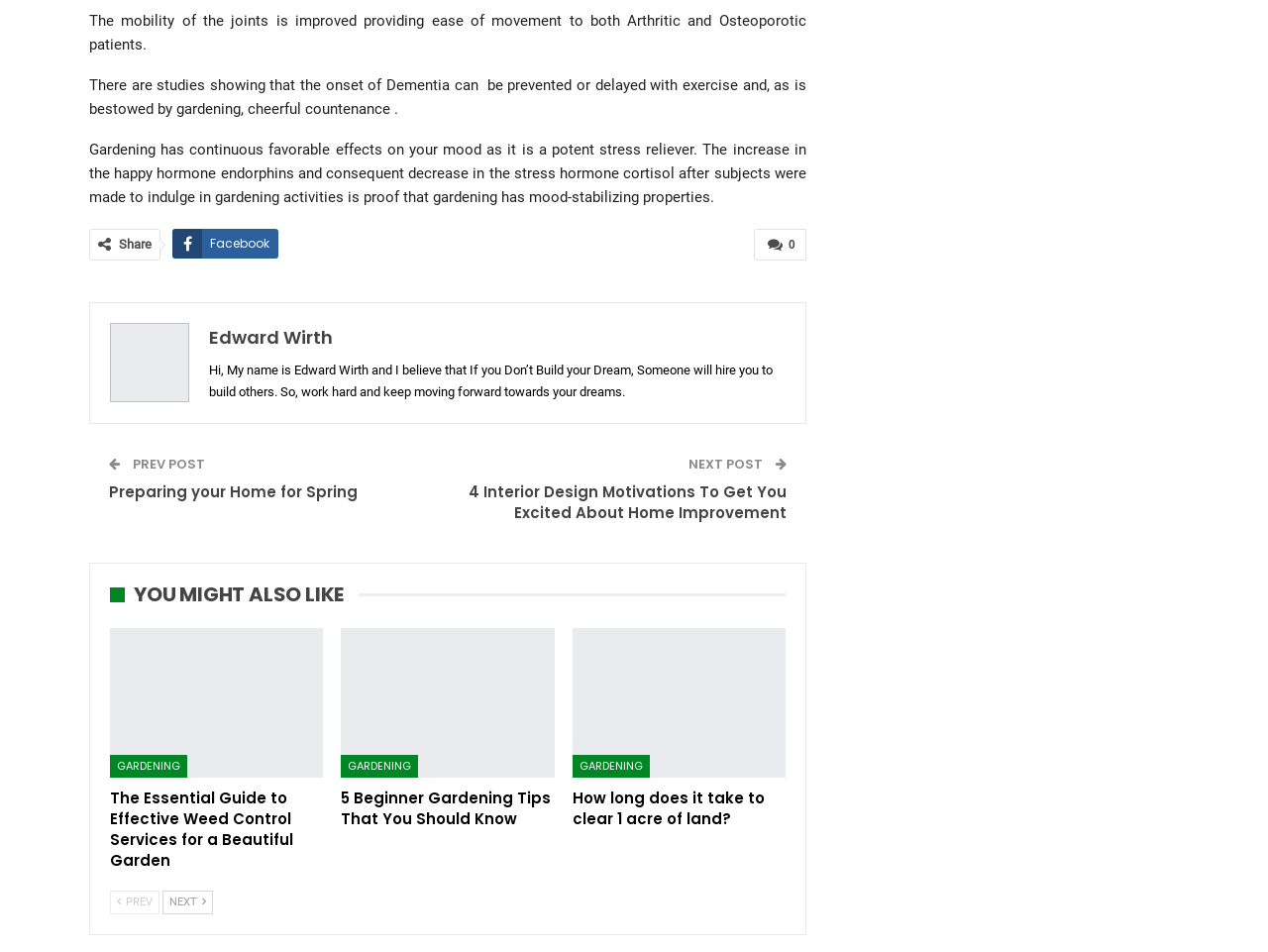What is the navigation button below the blog post?
Based on the visual content, answer with a single word or a brief phrase.

Previous and Next